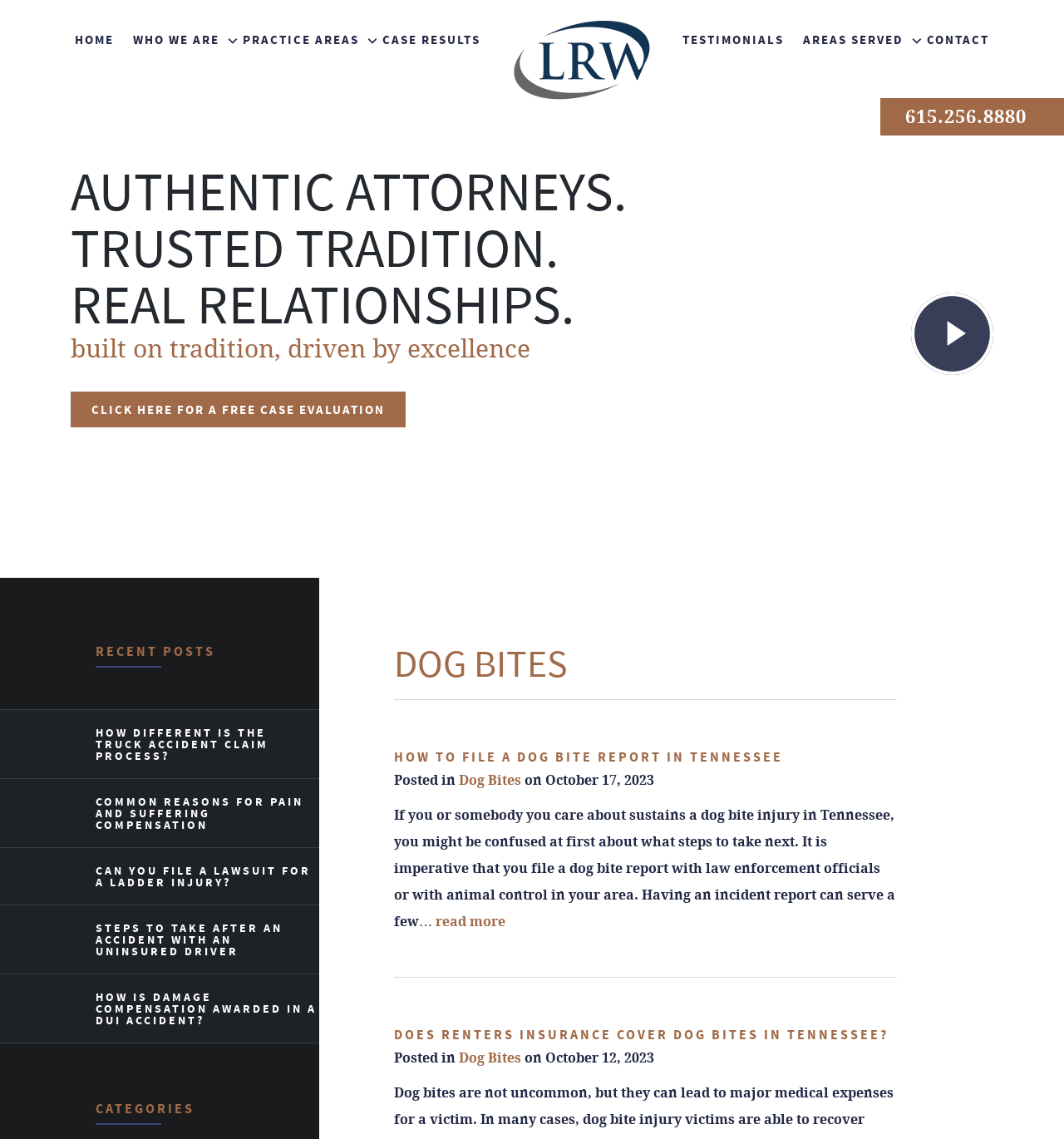What is the phone number to contact?
Look at the image and respond with a one-word or short-phrase answer.

615.256.8880